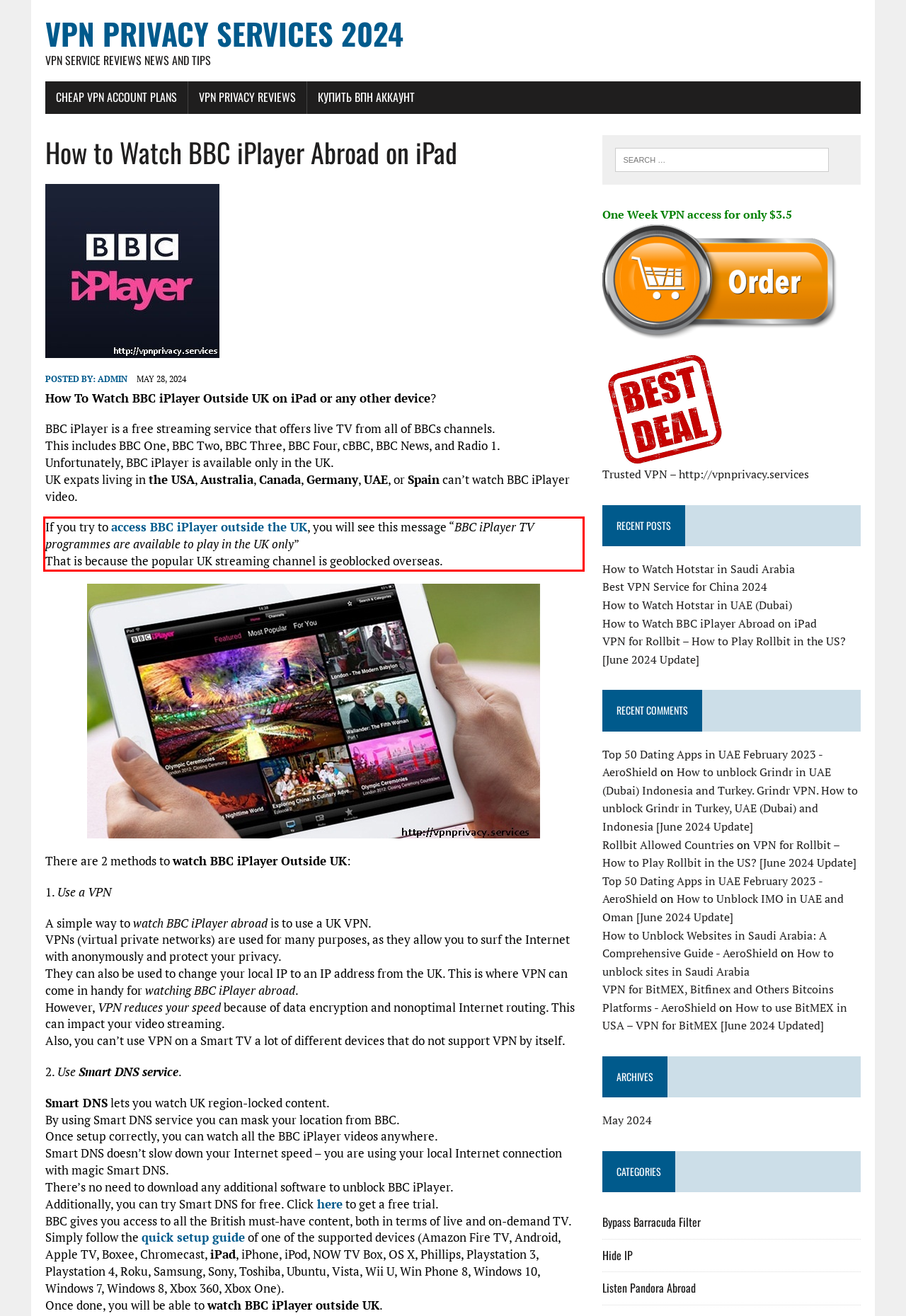Please identify and extract the text content from the UI element encased in a red bounding box on the provided webpage screenshot.

If you try to access BBC iPlayer outside the UK, you will see this message “BBC iPlayer TV programmes are available to play in the UK only” That is because the popular UK streaming channel is geoblocked overseas.